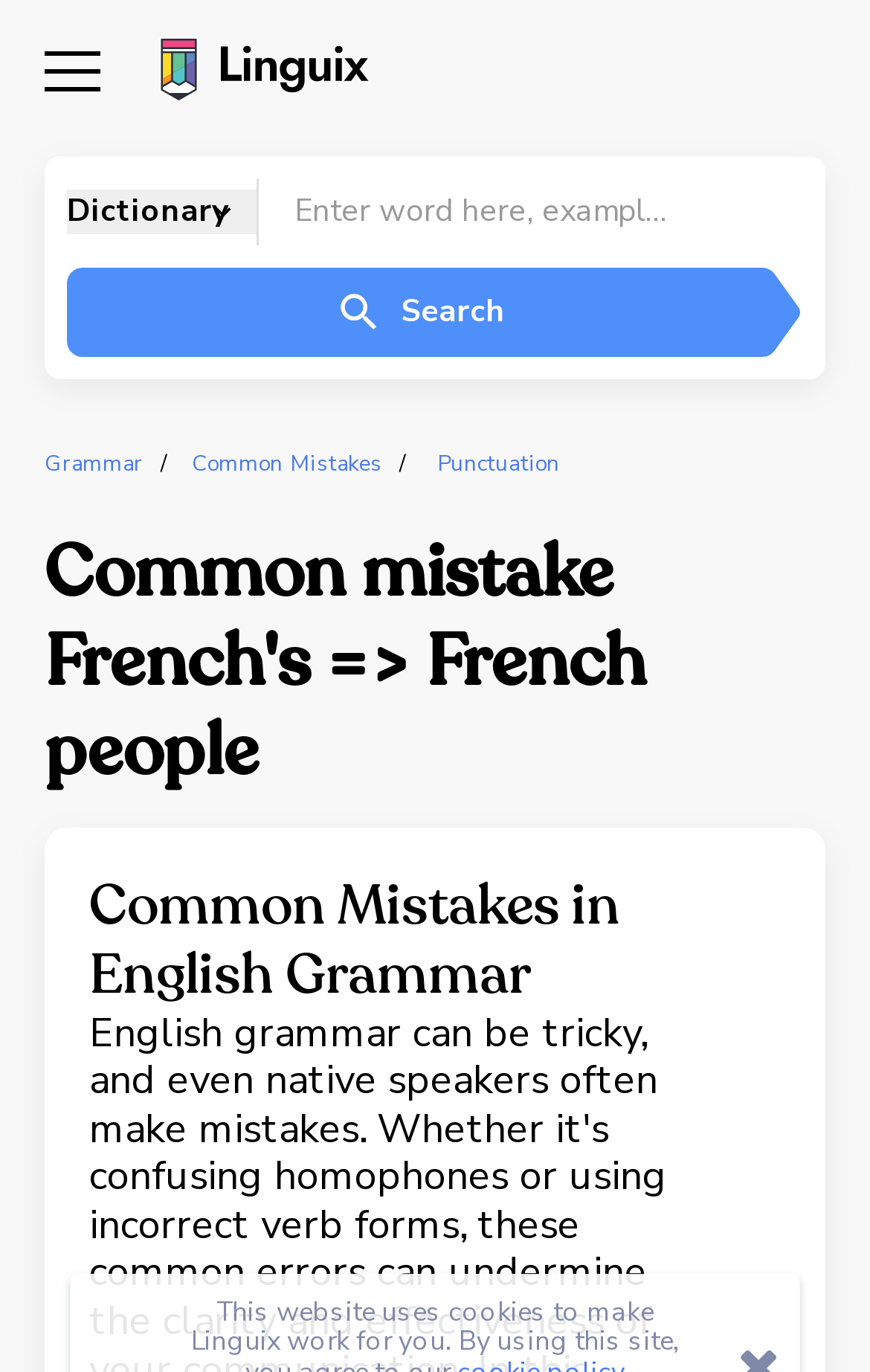Locate the coordinates of the bounding box for the clickable region that fulfills this instruction: "Search for a word".

[0.297, 0.139, 0.815, 0.17]